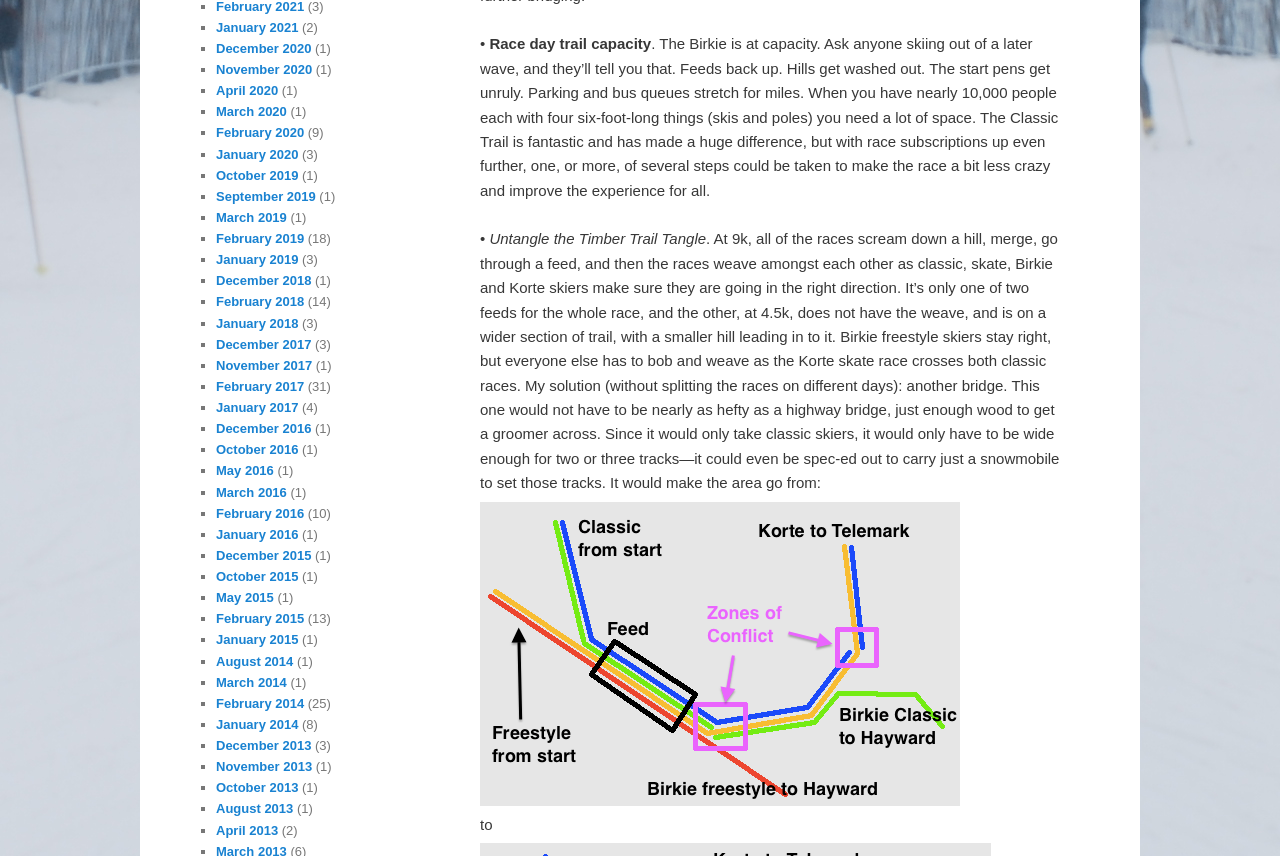Select the bounding box coordinates of the element I need to click to carry out the following instruction: "Click on November 2020".

[0.169, 0.073, 0.244, 0.09]